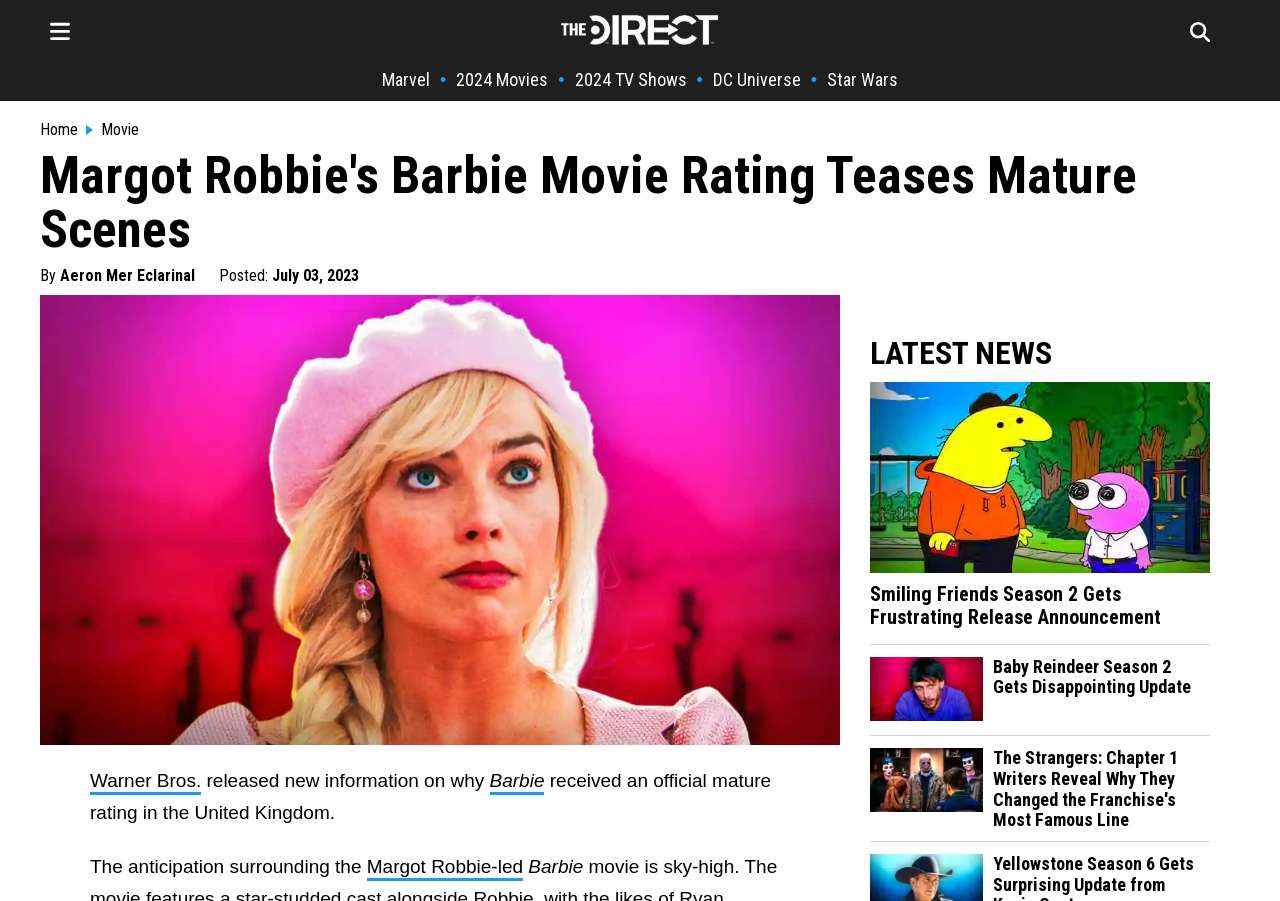Can you find the bounding box coordinates for the UI element given this description: "aria-label="The Direct Homepage""? Provide the coordinates as four float numbers between 0 and 1: [left, top, right, bottom].

[0.438, 0.034, 0.562, 0.053]